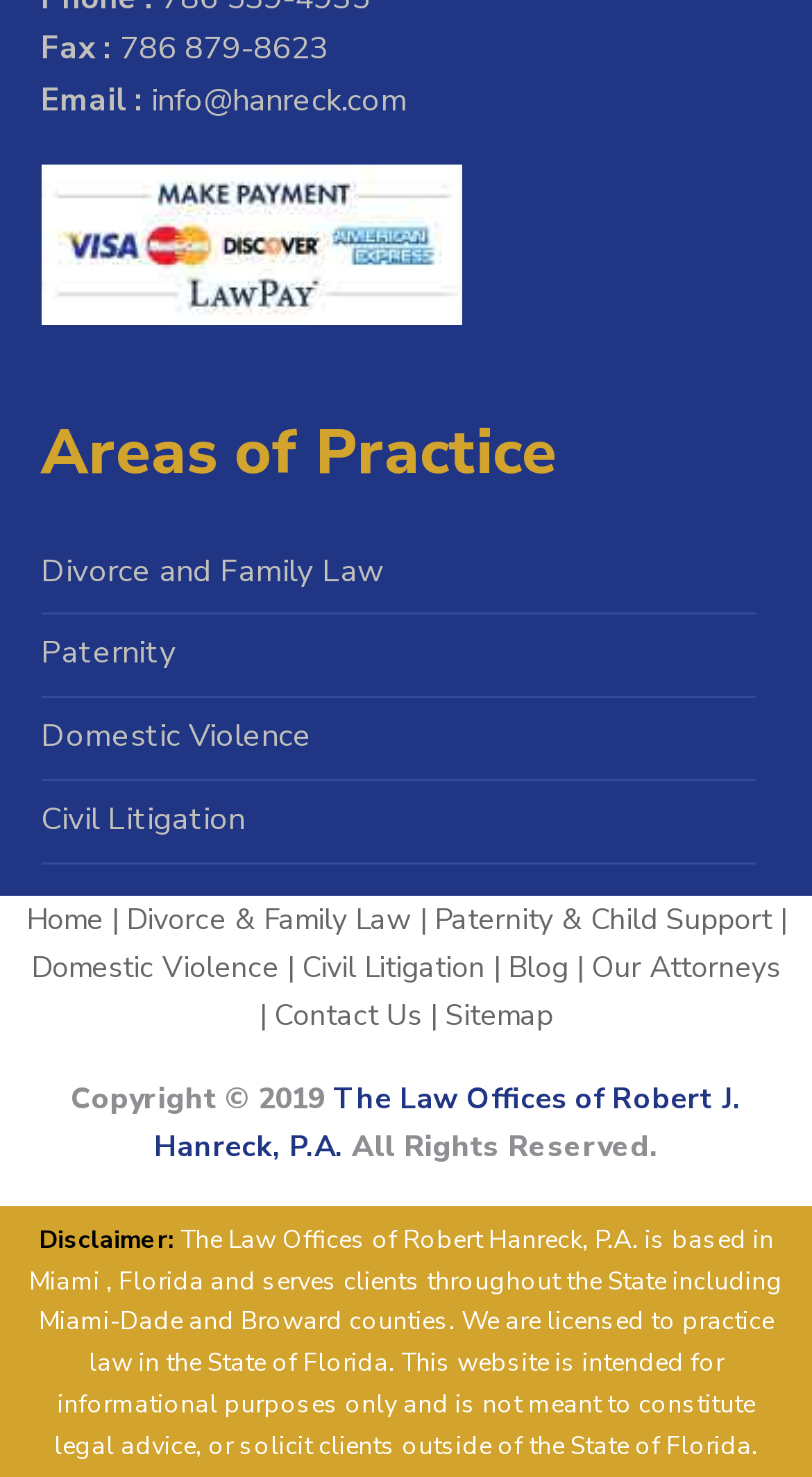Locate the bounding box coordinates of the element to click to perform the following action: 'Learn about Divorce and Family Law'. The coordinates should be given as four float values between 0 and 1, in the form of [left, top, right, bottom].

[0.05, 0.372, 0.473, 0.4]